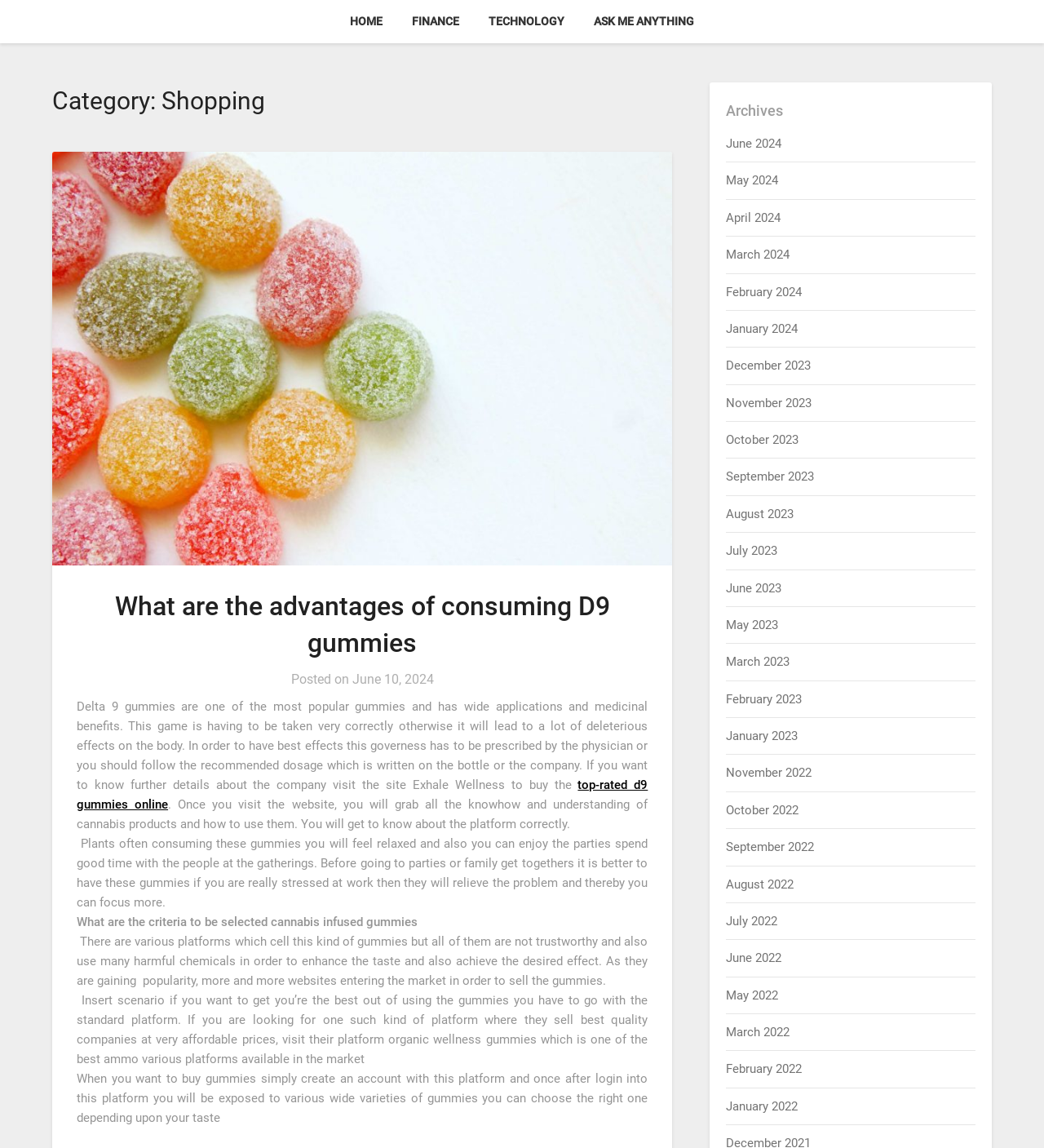Identify and provide the bounding box for the element described by: "September 2023".

[0.696, 0.409, 0.78, 0.422]